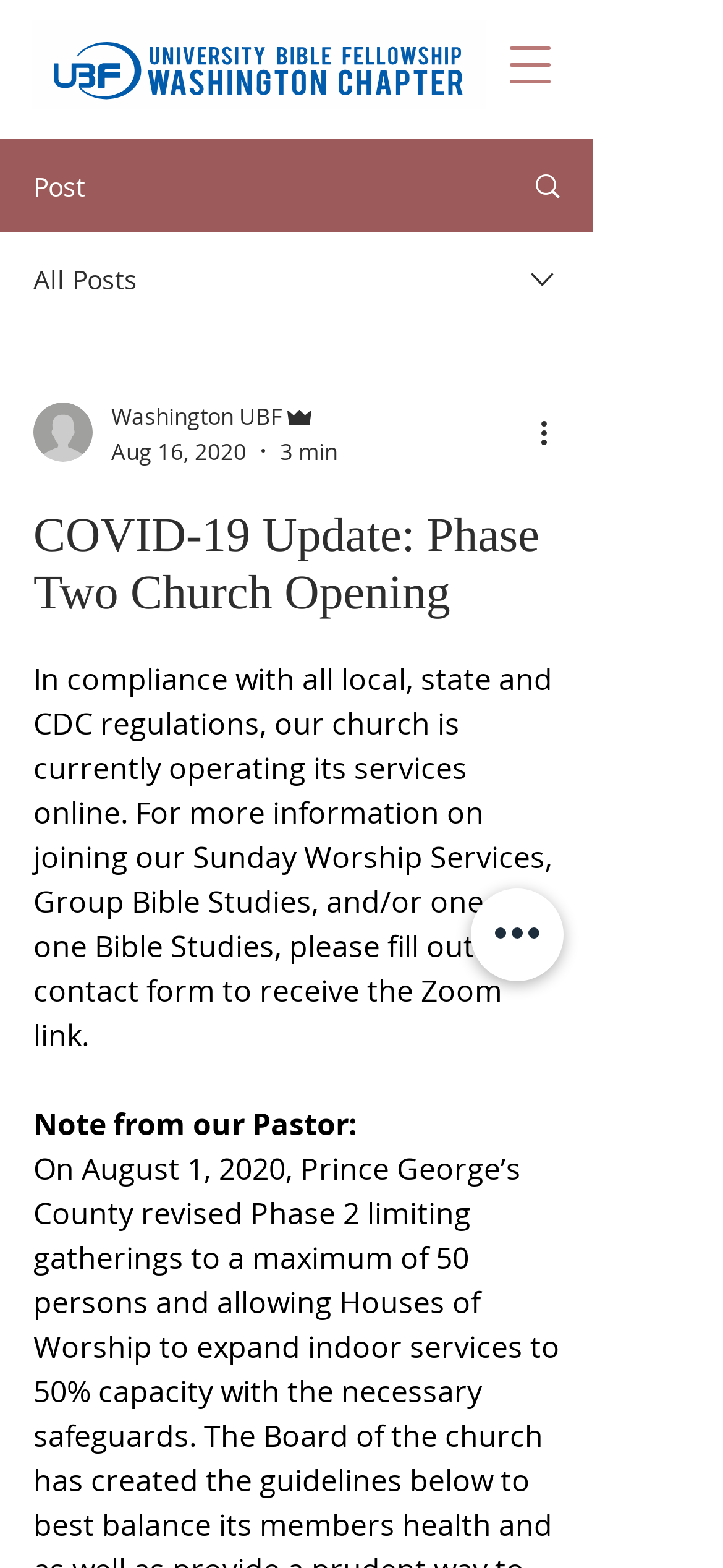What is the purpose of the contact form?
Refer to the image and offer an in-depth and detailed answer to the question.

The static text 'For more information on joining our Sunday Worship Services, Group Bible Studies, and/or one-to-one Bible Studies, please fill out the contact form to receive the Zoom link.' suggests that the contact form is used to receive the Zoom link for participating in the online church services.